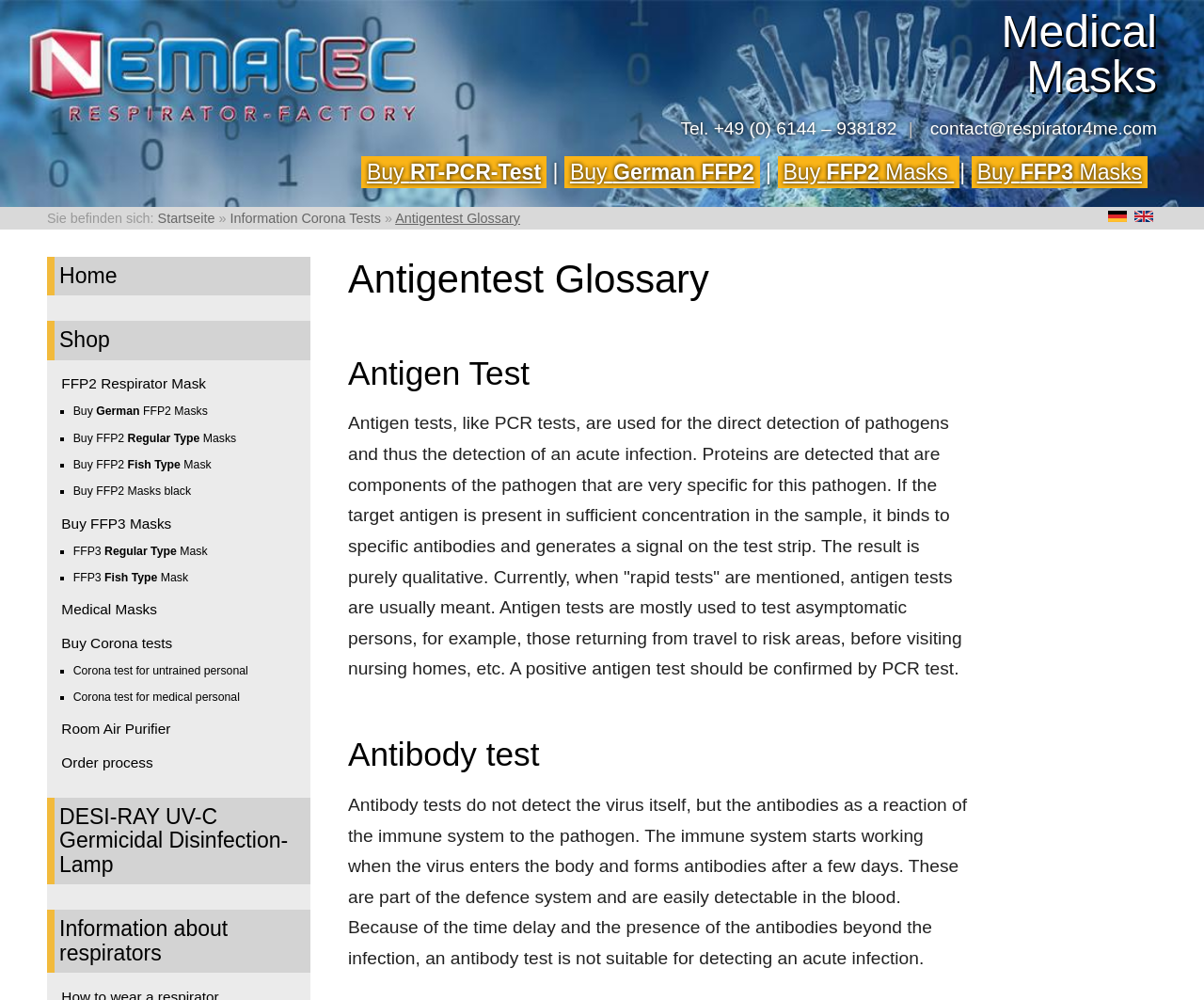Identify the bounding box for the described UI element. Provide the coordinates in (top-left x, top-left y, bottom-right x, bottom-right y) format with values ranging from 0 to 1: Viral News

None